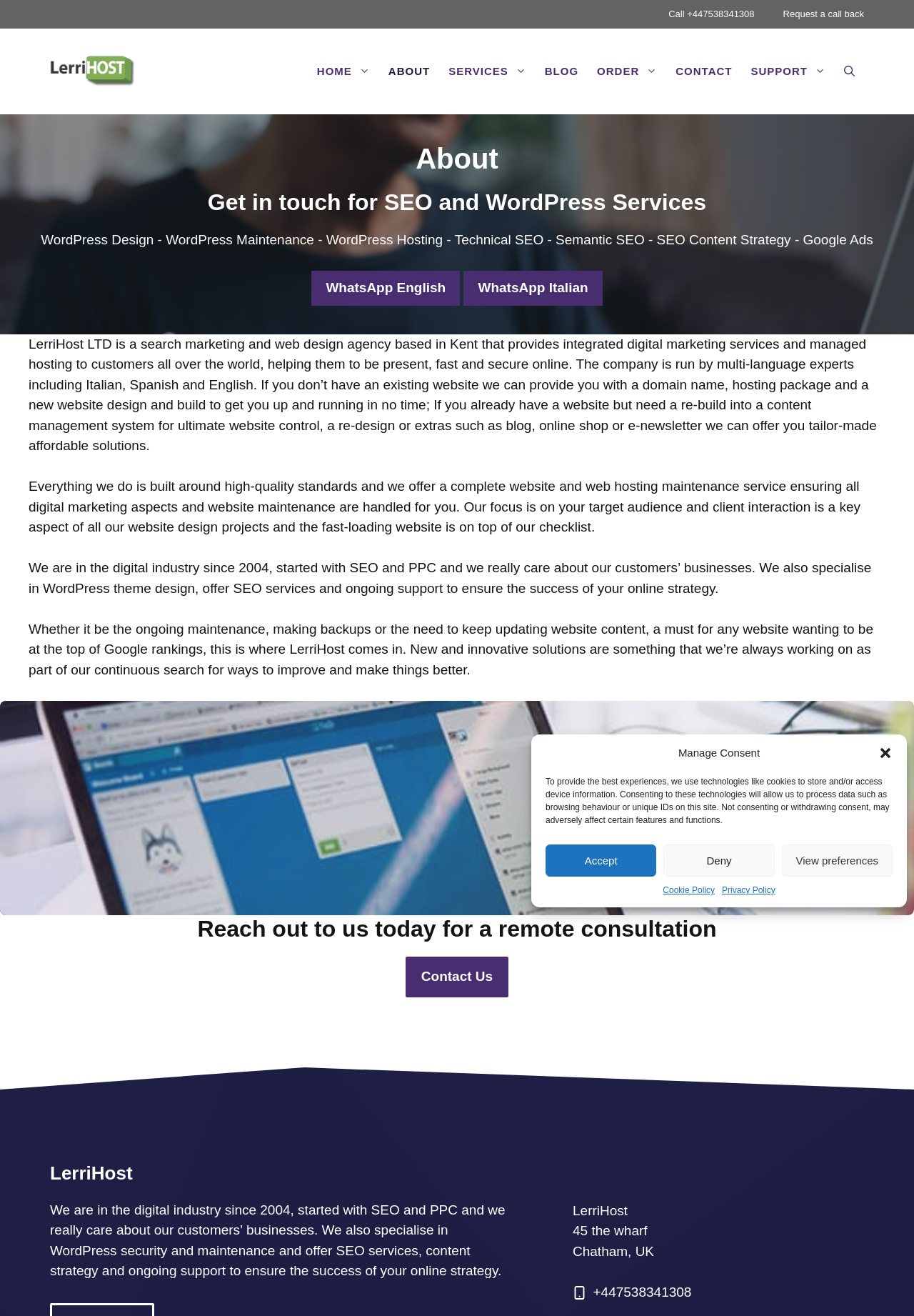Select the bounding box coordinates of the element I need to click to carry out the following instruction: "View the 'SERVICES' page".

[0.481, 0.038, 0.586, 0.071]